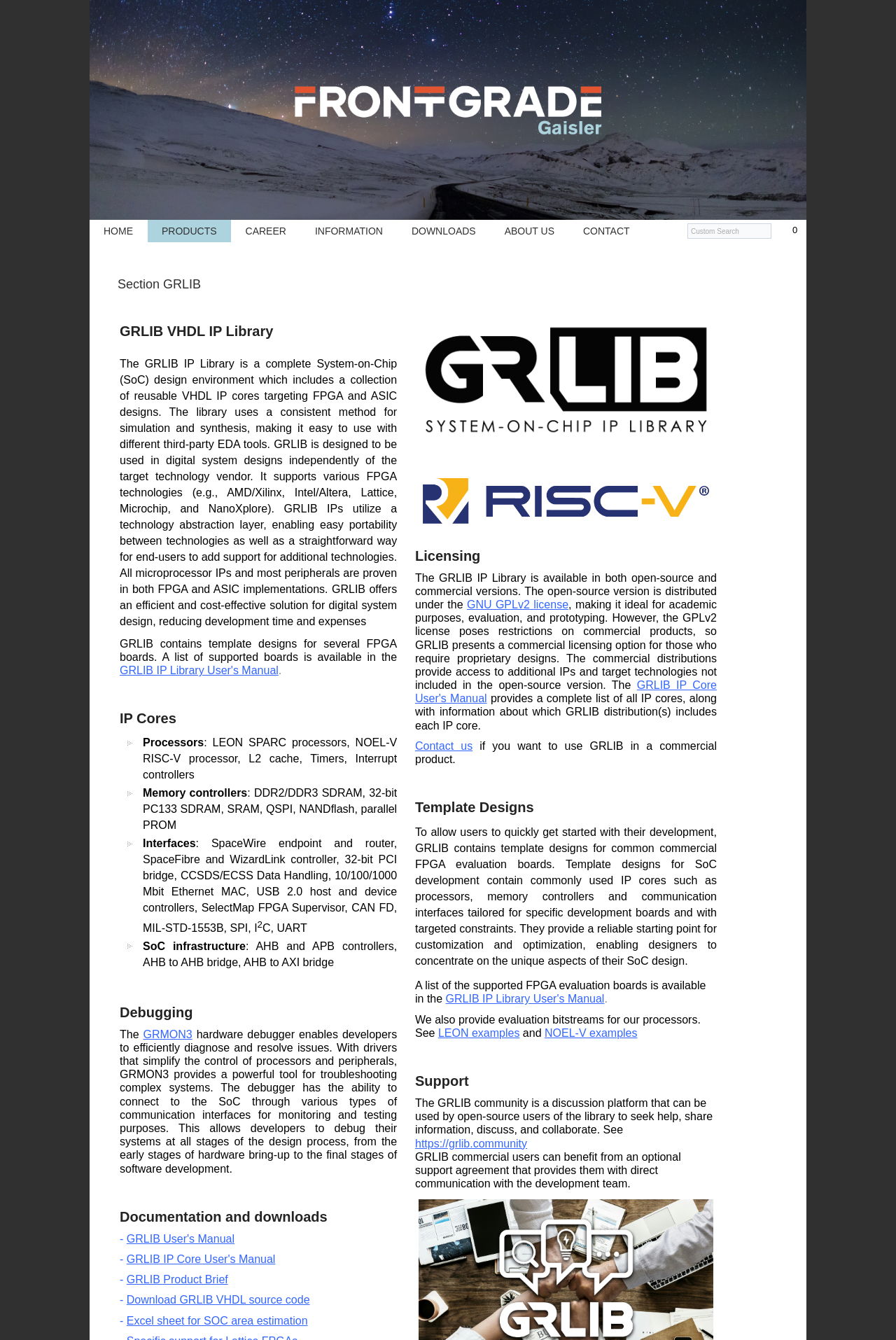Please provide the bounding box coordinates for the element that needs to be clicked to perform the following instruction: "Download GRLIB VHDL source code". The coordinates should be given as four float numbers between 0 and 1, i.e., [left, top, right, bottom].

[0.141, 0.966, 0.346, 0.975]